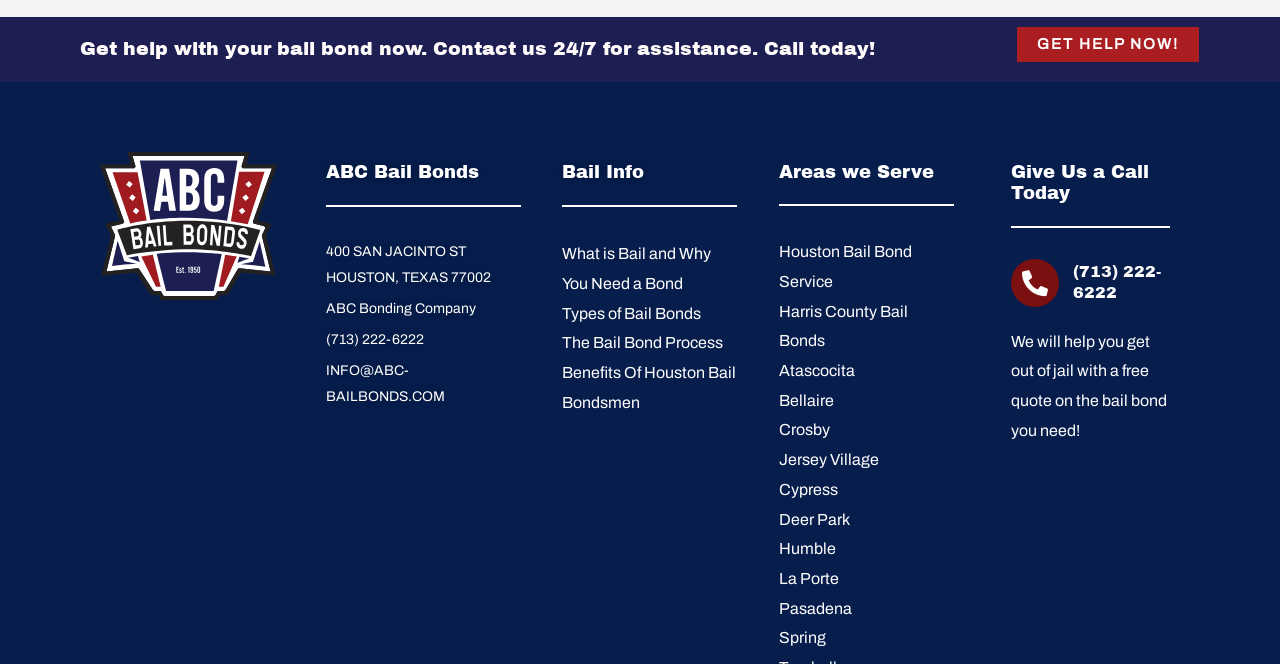Respond with a single word or phrase to the following question:
What areas does the bail bond service cover?

Houston and surrounding areas